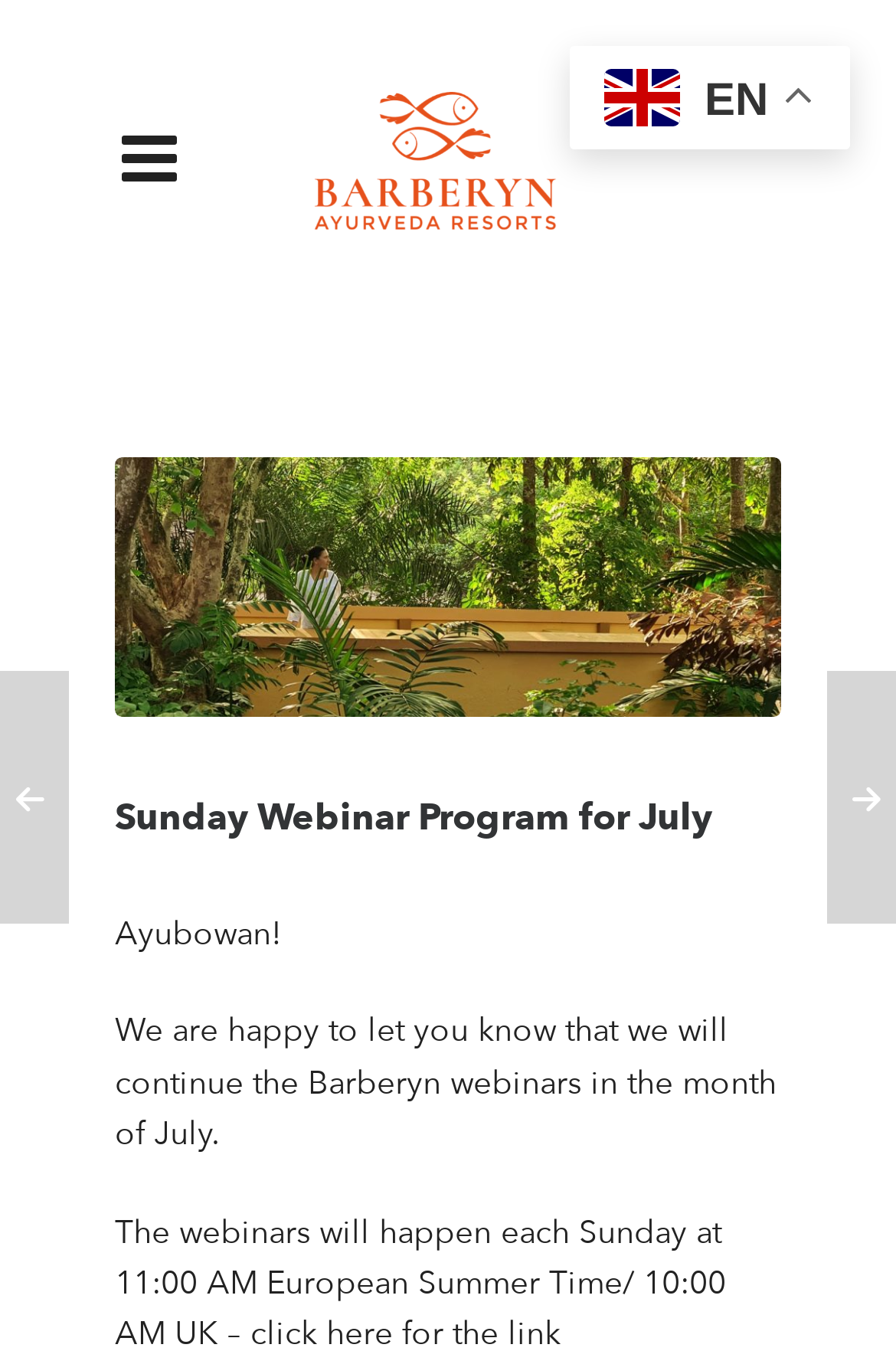What language is the webpage in? Examine the screenshot and reply using just one word or a brief phrase.

English